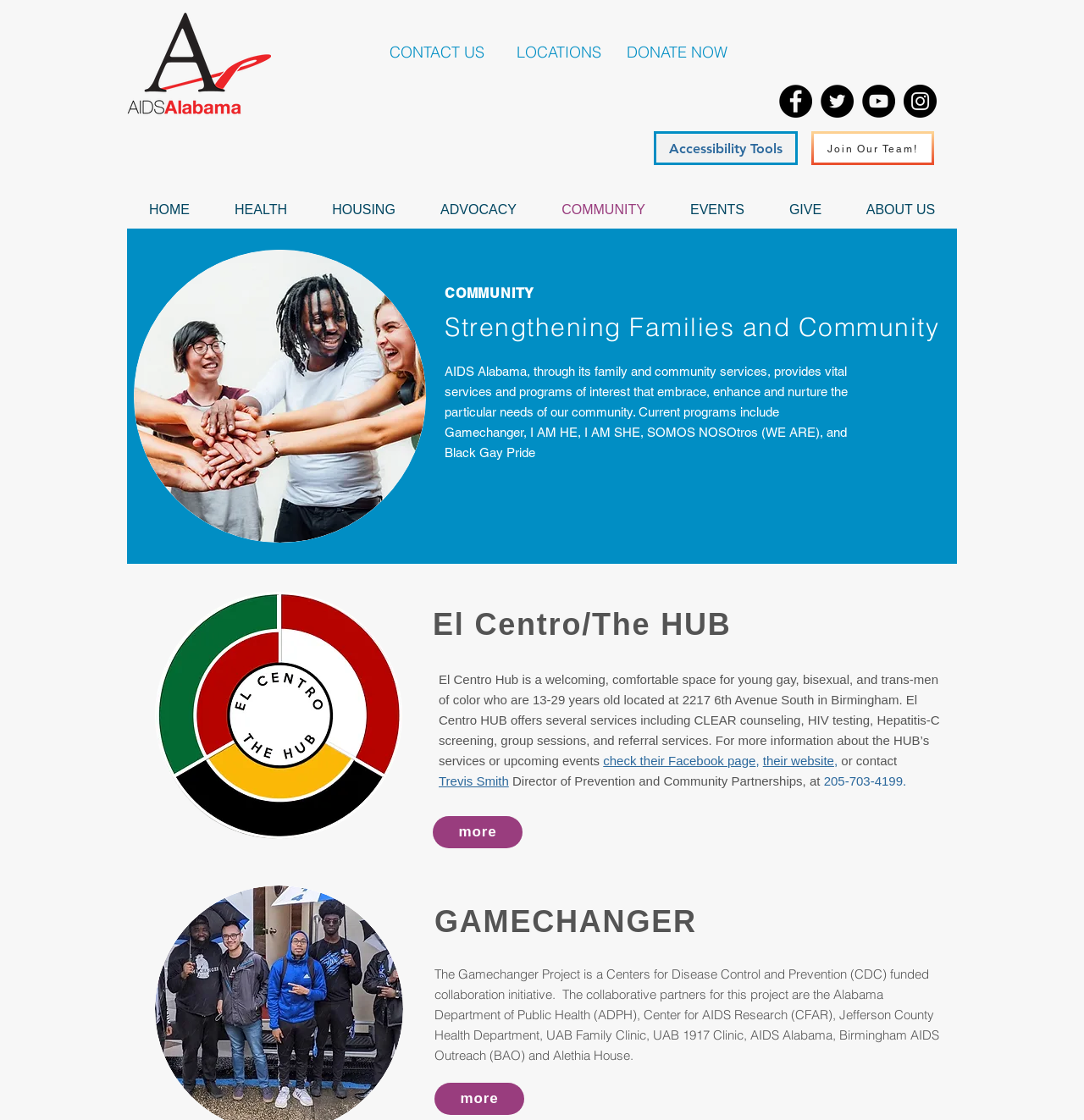Can you specify the bounding box coordinates for the region that should be clicked to fulfill this instruction: "Click the 'DONATE NOW' link".

[0.578, 0.039, 0.671, 0.054]